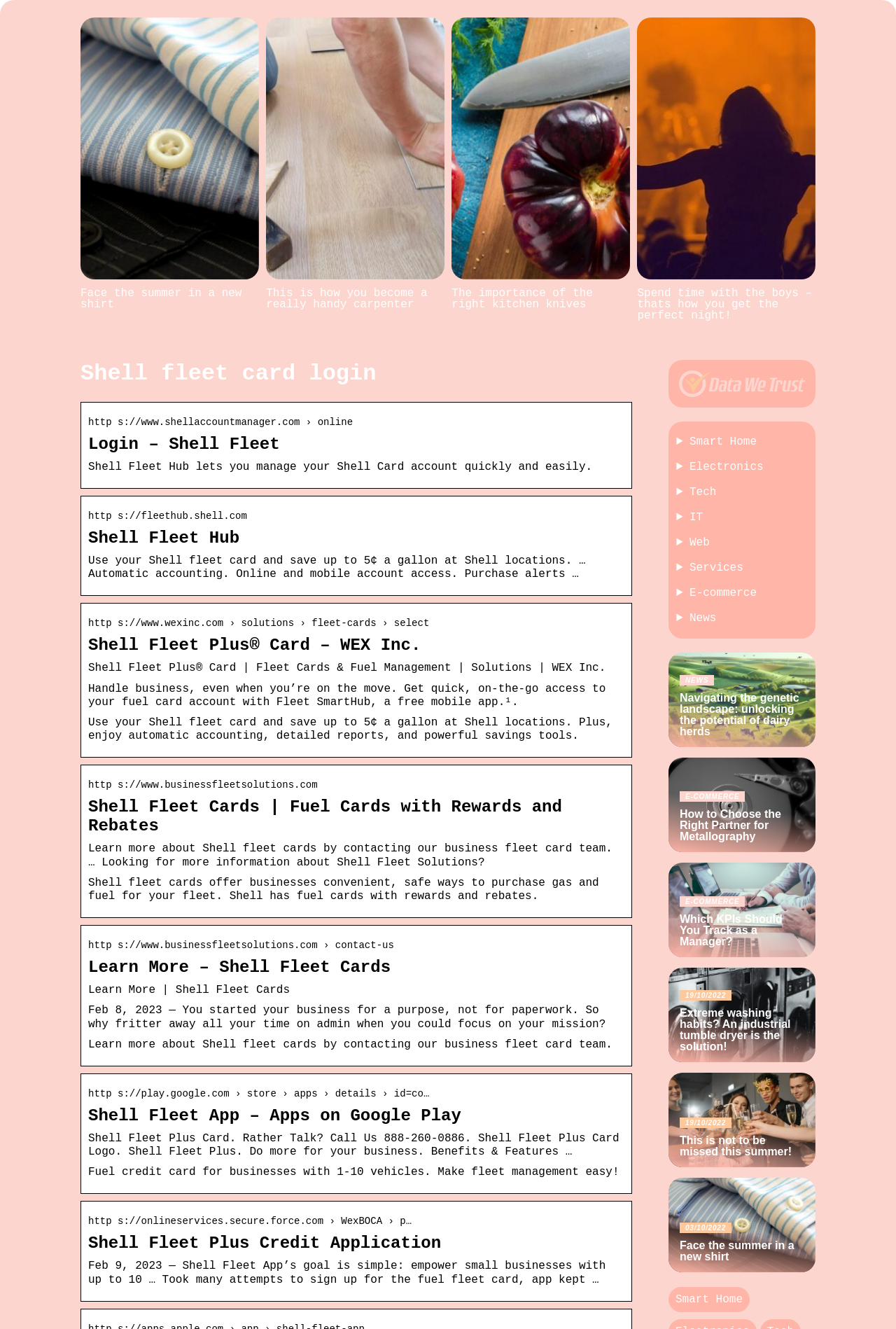Given the element description: "Smart Home", predict the bounding box coordinates of the UI element it refers to, using four float numbers between 0 and 1, i.e., [left, top, right, bottom].

[0.77, 0.327, 0.845, 0.337]